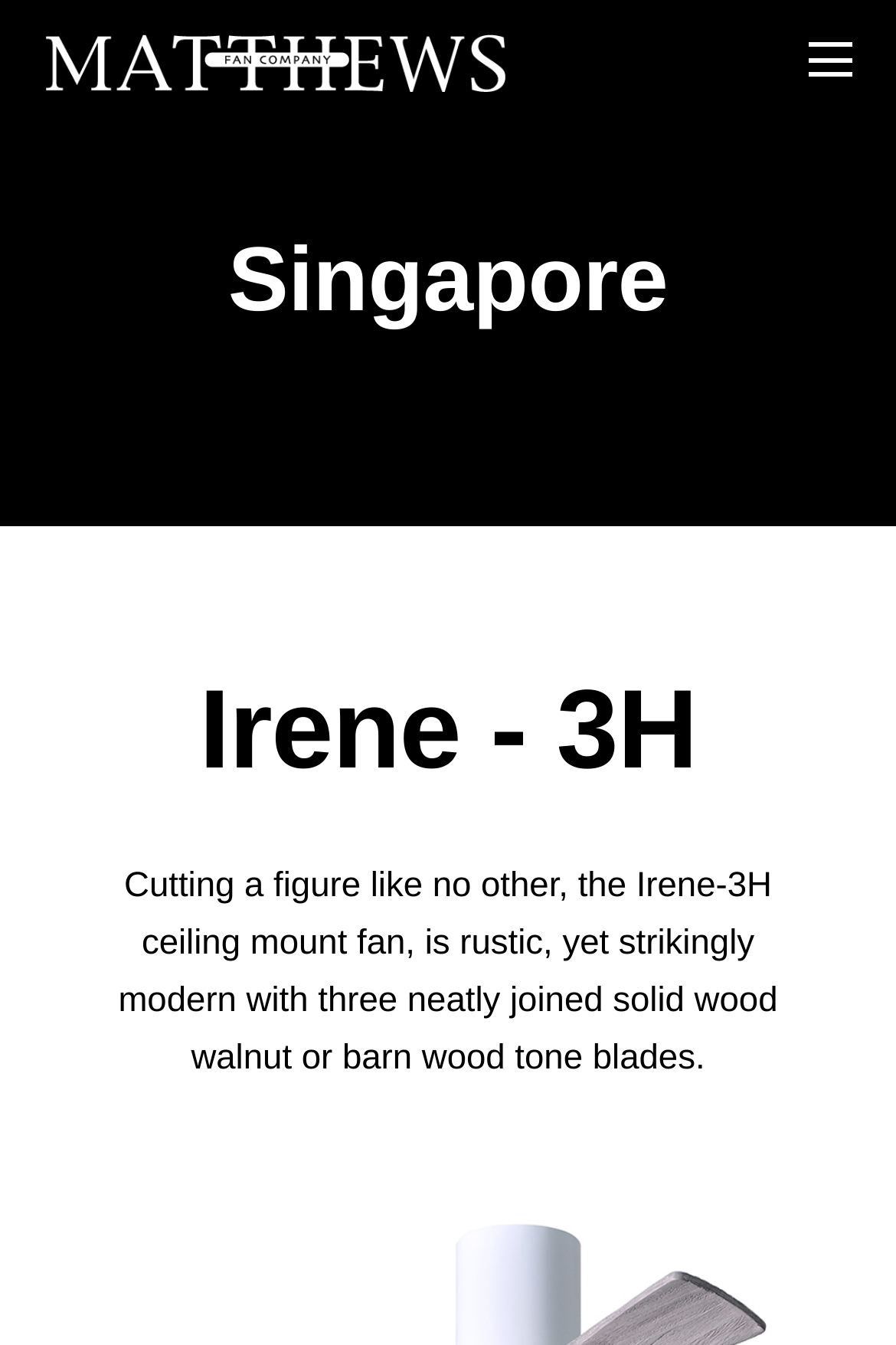Given the following UI element description: "alt="1"", find the bounding box coordinates in the webpage screenshot.

[0.092, 0.849, 0.908, 0.878]